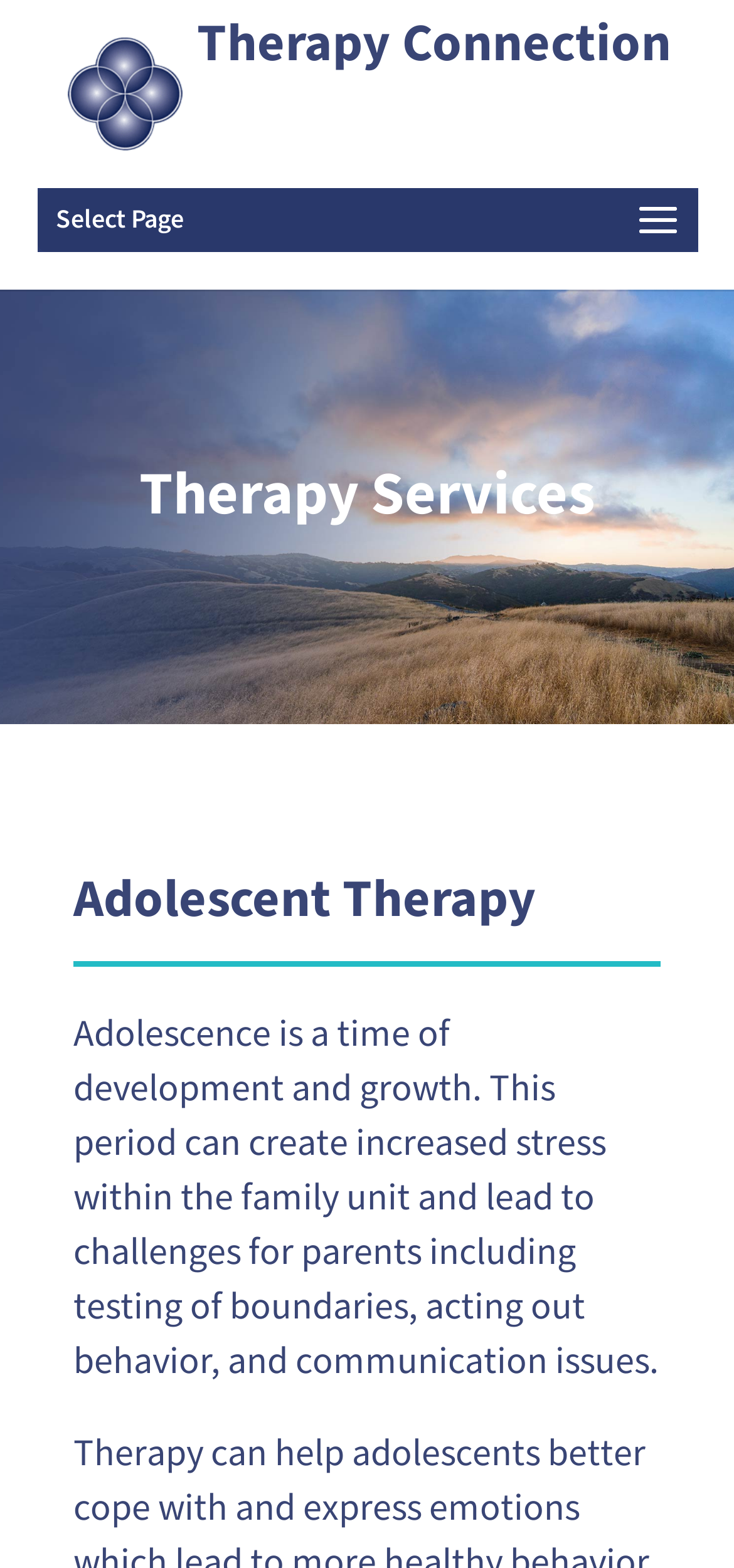Please answer the following question using a single word or phrase: 
What is the phone number to call?

(619) 241-2309